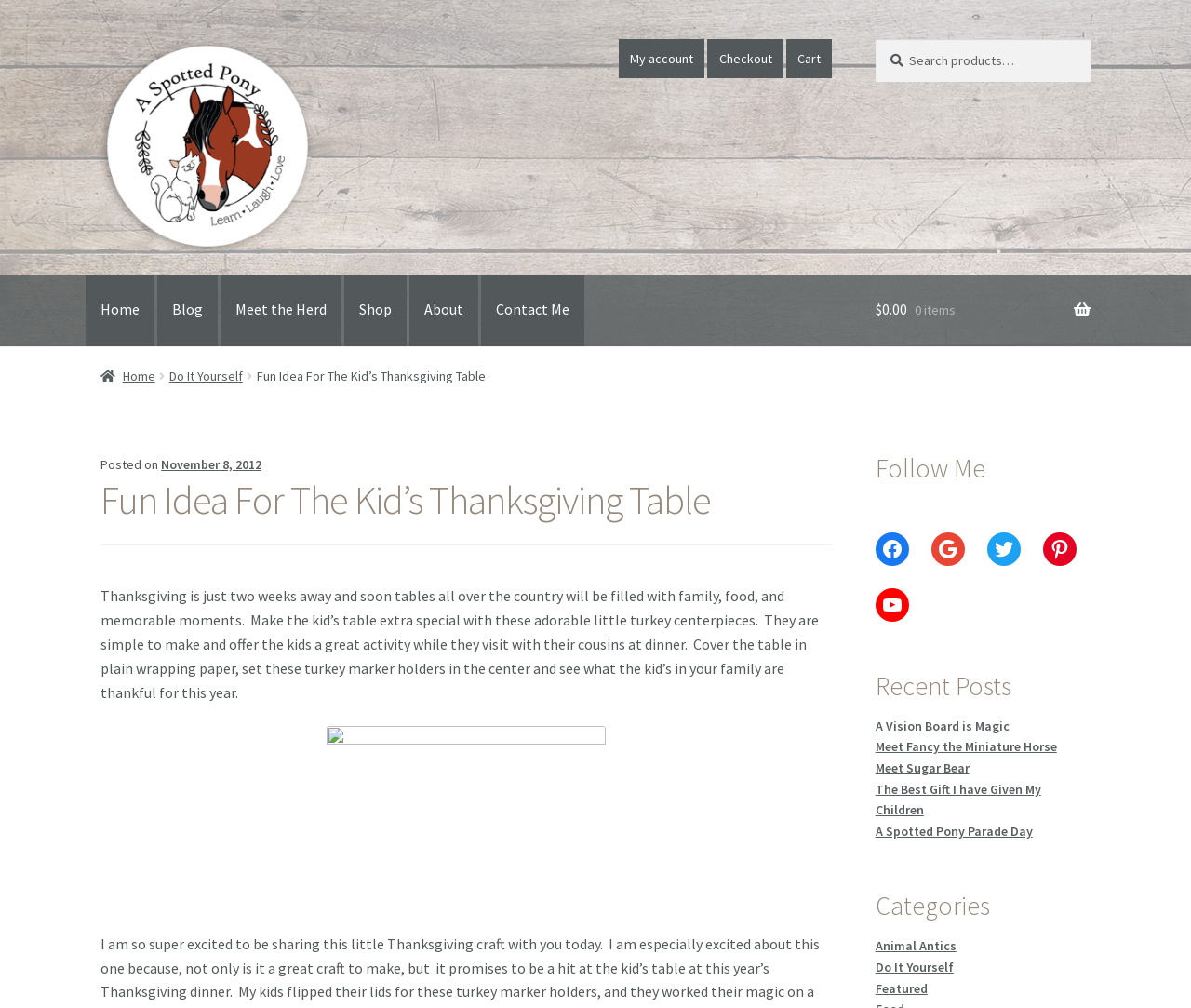Identify the bounding box coordinates of the section to be clicked to complete the task described by the following instruction: "View the blog". The coordinates should be four float numbers between 0 and 1, formatted as [left, top, right, bottom].

[0.132, 0.272, 0.183, 0.344]